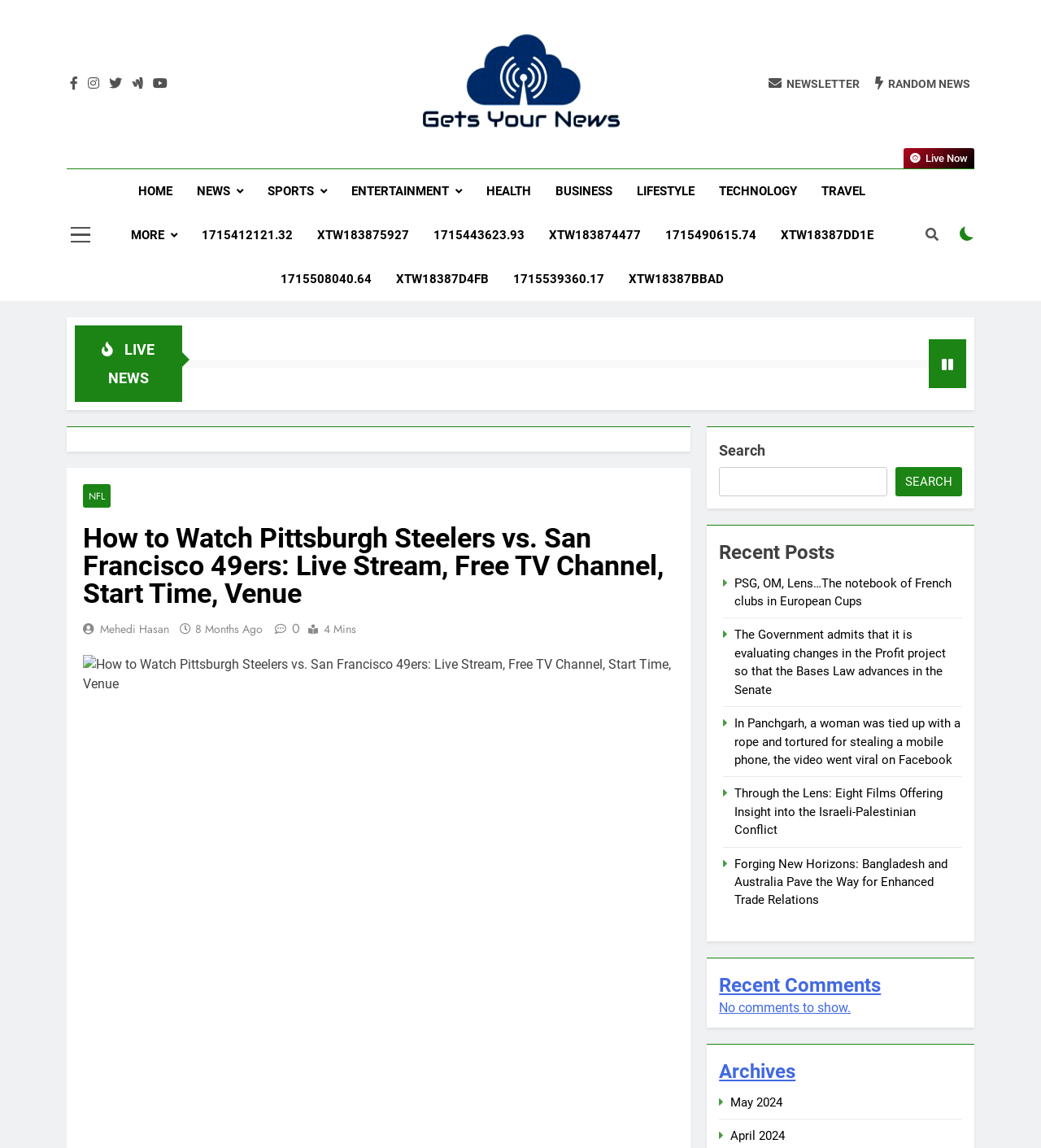Reply to the question below using a single word or brief phrase:
What is the time duration mentioned on the webpage?

4 Mins